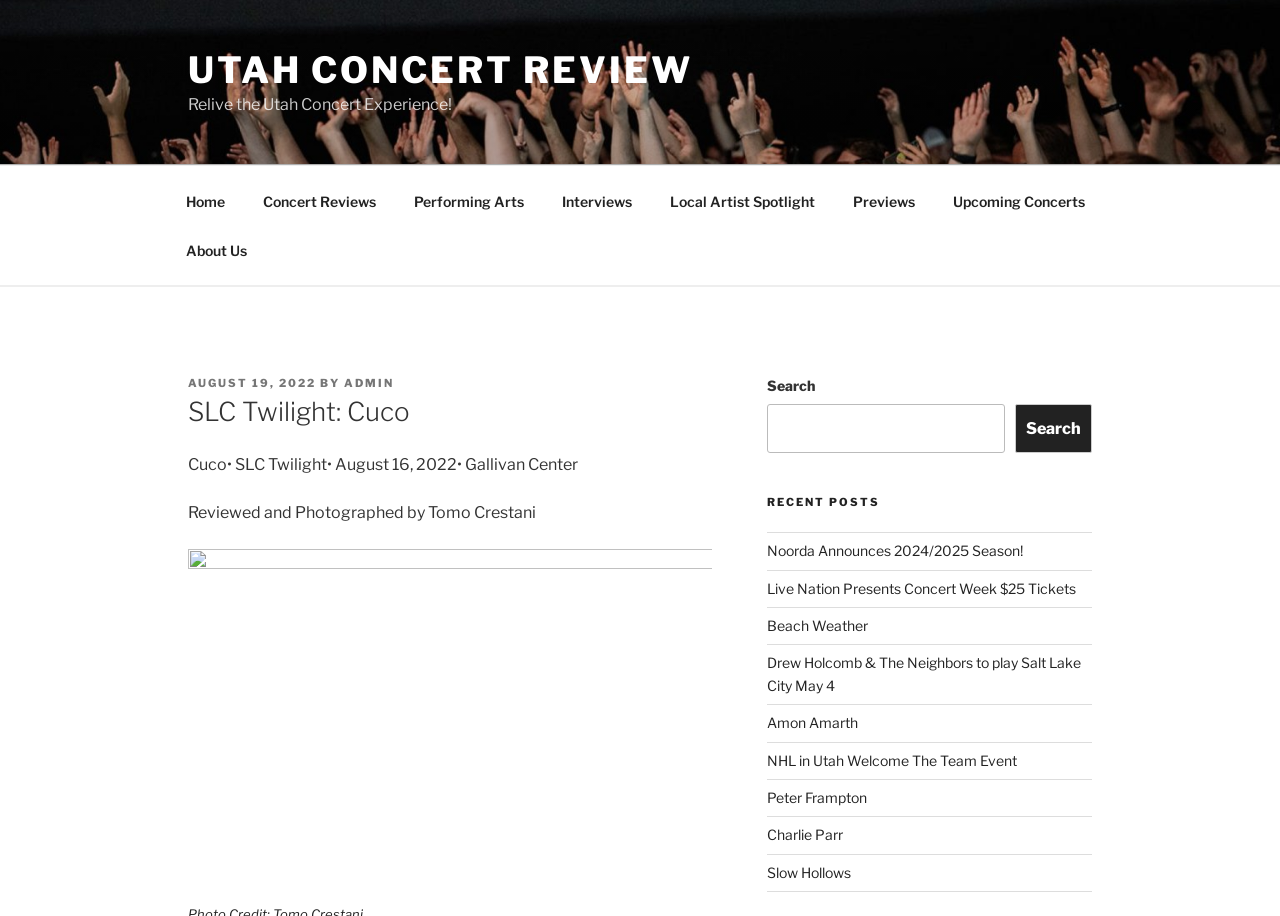Kindly determine the bounding box coordinates of the area that needs to be clicked to fulfill this instruction: "Leave a comment".

None